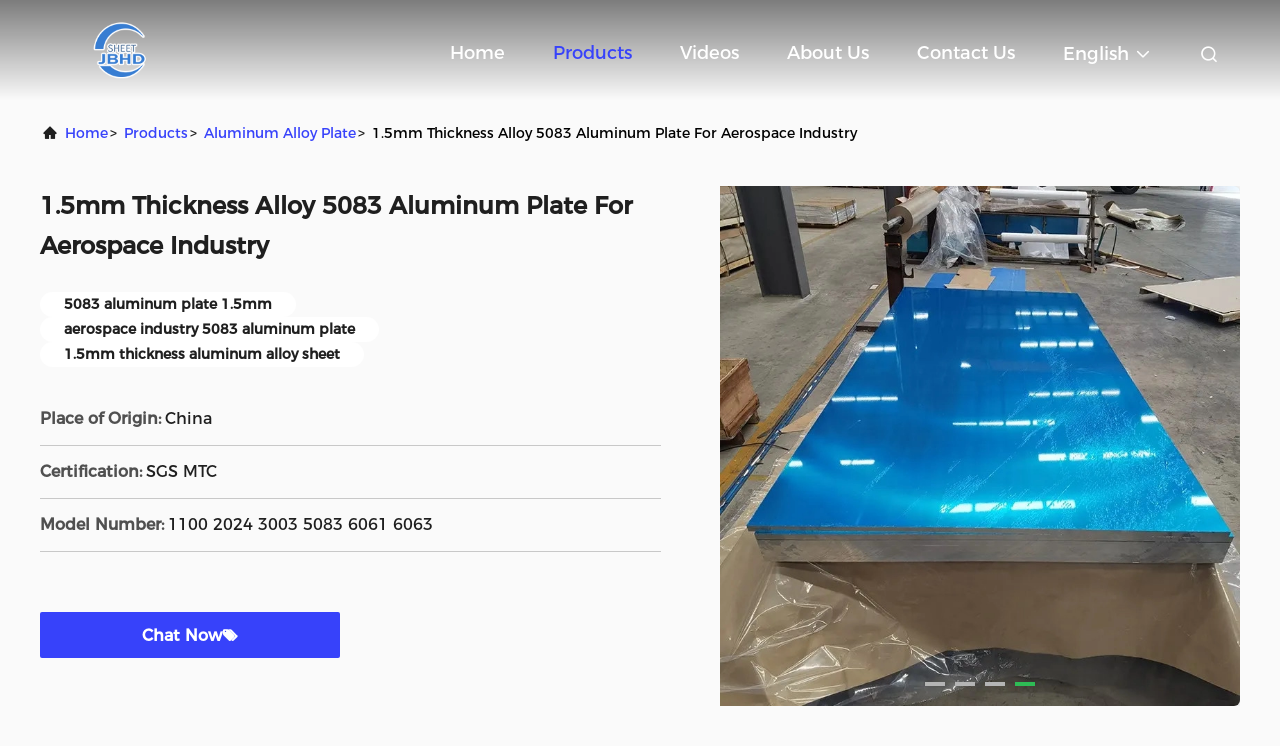Bounding box coordinates are specified in the format (top-left x, top-left y, bottom-right x, bottom-right y). All values are floating point numbers bounded between 0 and 1. Please provide the bounding box coordinate of the region this sentence describes: products

[0.097, 0.155, 0.147, 0.201]